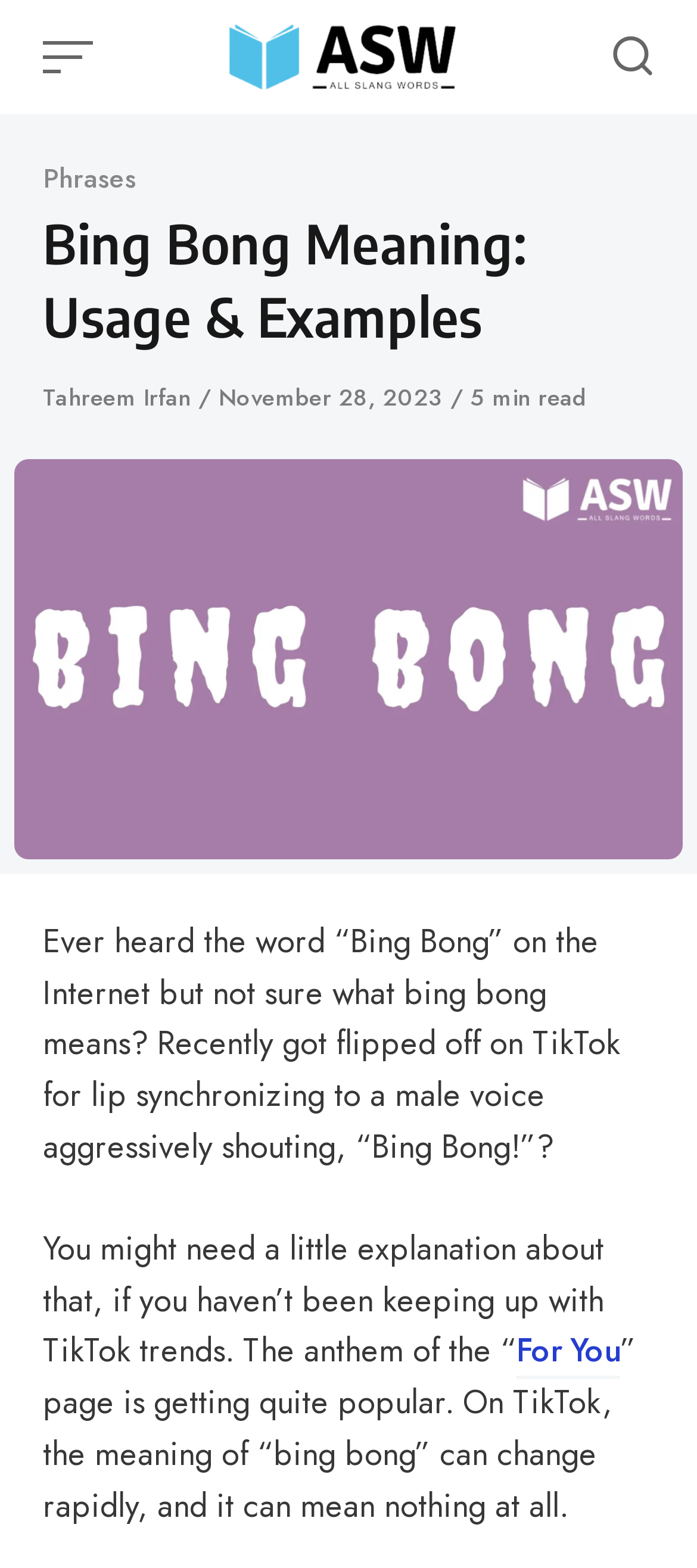Using the element description Tahreem Irfan, predict the bounding box coordinates for the UI element. Provide the coordinates in (top-left x, top-left y, bottom-right x, bottom-right y) format with values ranging from 0 to 1.

[0.062, 0.243, 0.285, 0.264]